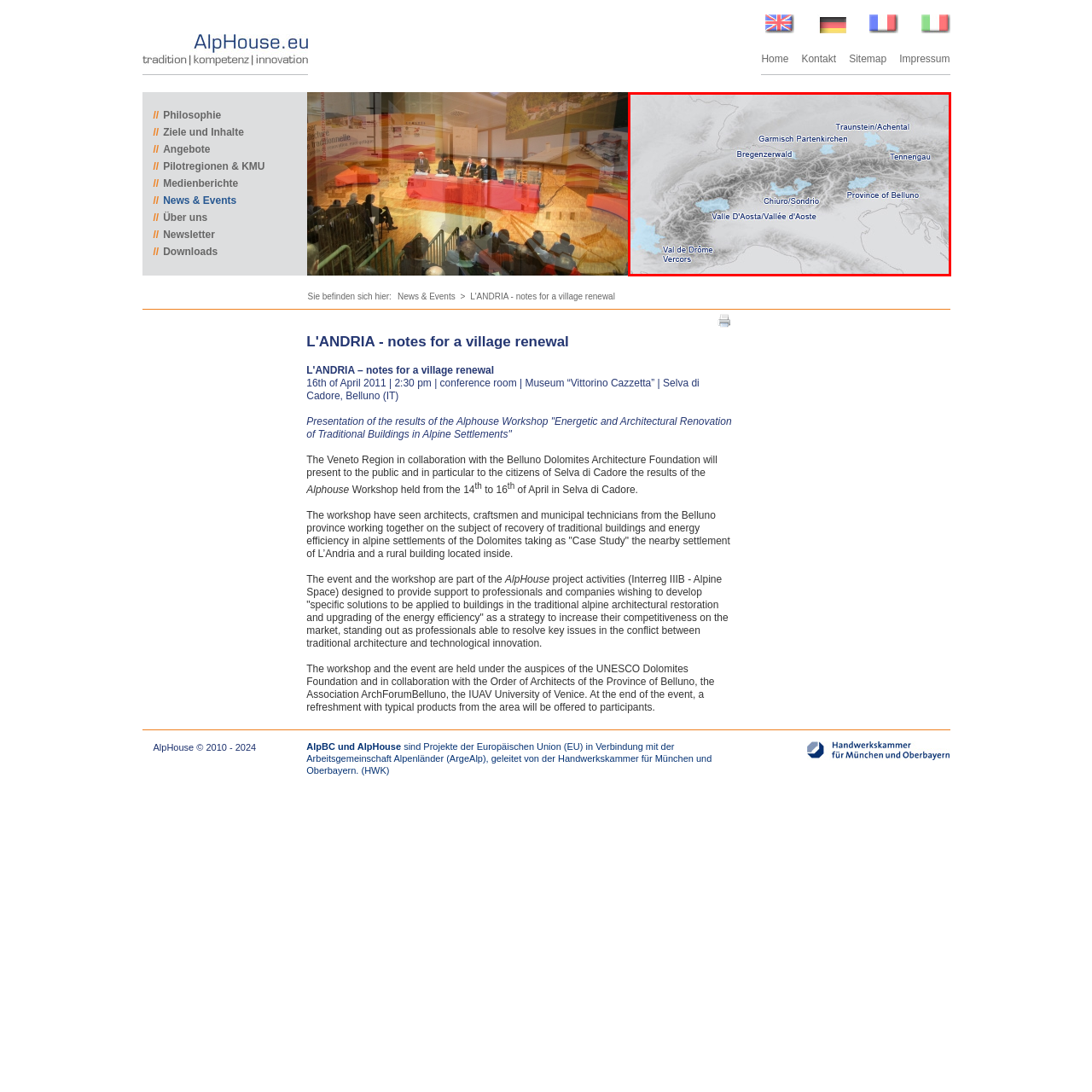What is the name of the region marked with a clear blue label?
Look closely at the image inside the red bounding box and answer the question with as much detail as possible.

One of the notable areas marked with a clear blue label in the map is Garmisch Partenkirchen, which is a region in the Alps. The use of clear blue labels helps to highlight the different regions in the map, making it easier to identify and distinguish between them.